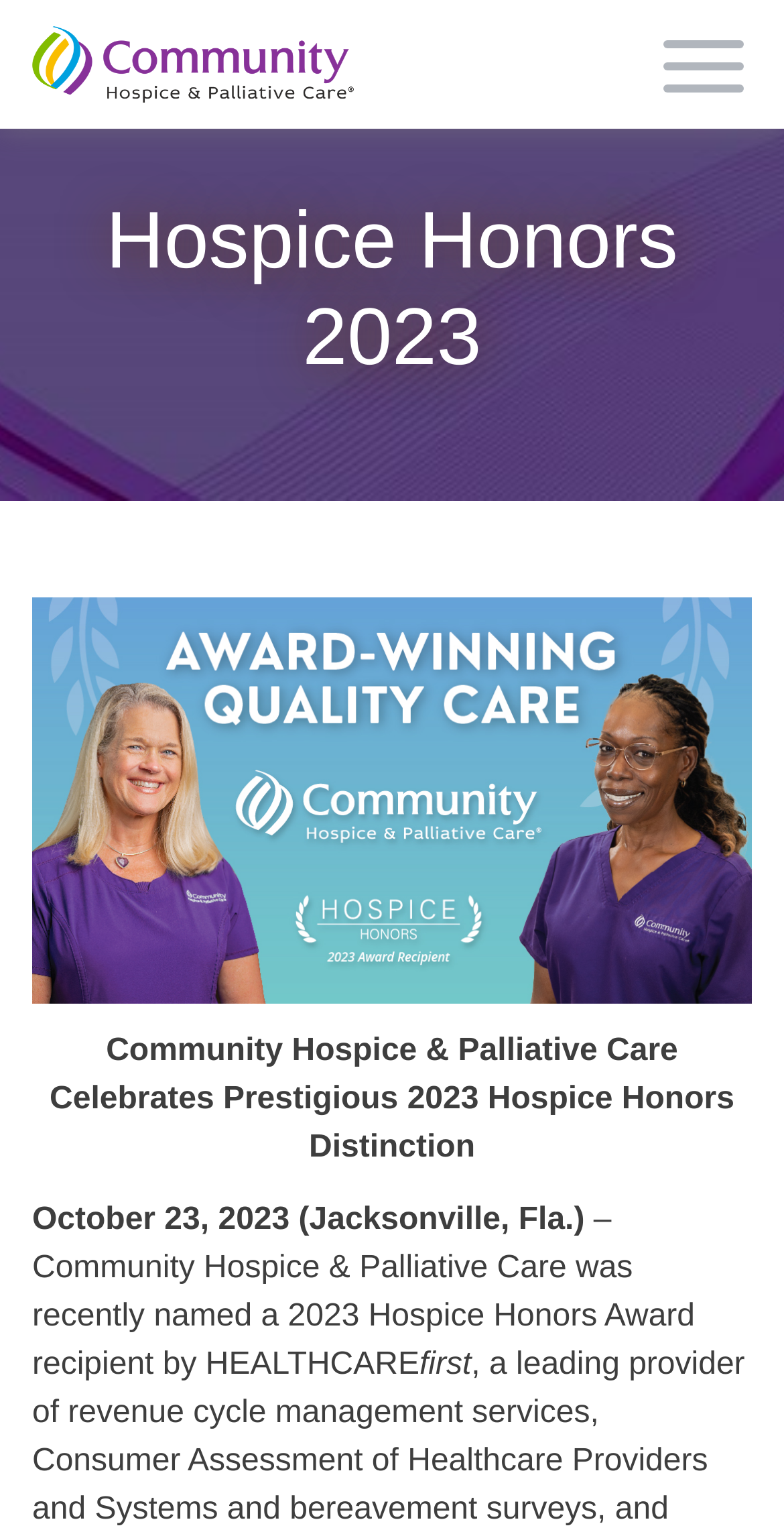Elaborate on the webpage's design and content in a detailed caption.

The webpage is about Community Hospice & Palliative Care being a 2023 Hospice Honors Award recipient. At the top left, there is a link to the organization's homepage. To the right of the link, there is a "Menu" button, and in the middle, a "Back" button. 

Below the top navigation, there is a heading that reads "Hospice Honors 2023" spanning almost the entire width of the page. Underneath the heading, there is an image related to the award, taking up most of the page's width. 

Below the image, there are three paragraphs of text. The first paragraph announces that Community Hospice & Palliative Care celebrates the prestigious 2023 Hospice Honors distinction. The second paragraph provides the date and location of the announcement. The third paragraph explains that the organization was named a 2023 Hospice Honors Award recipient by HEALTHCAREfirst, with the word "first" separated from the rest of the text.